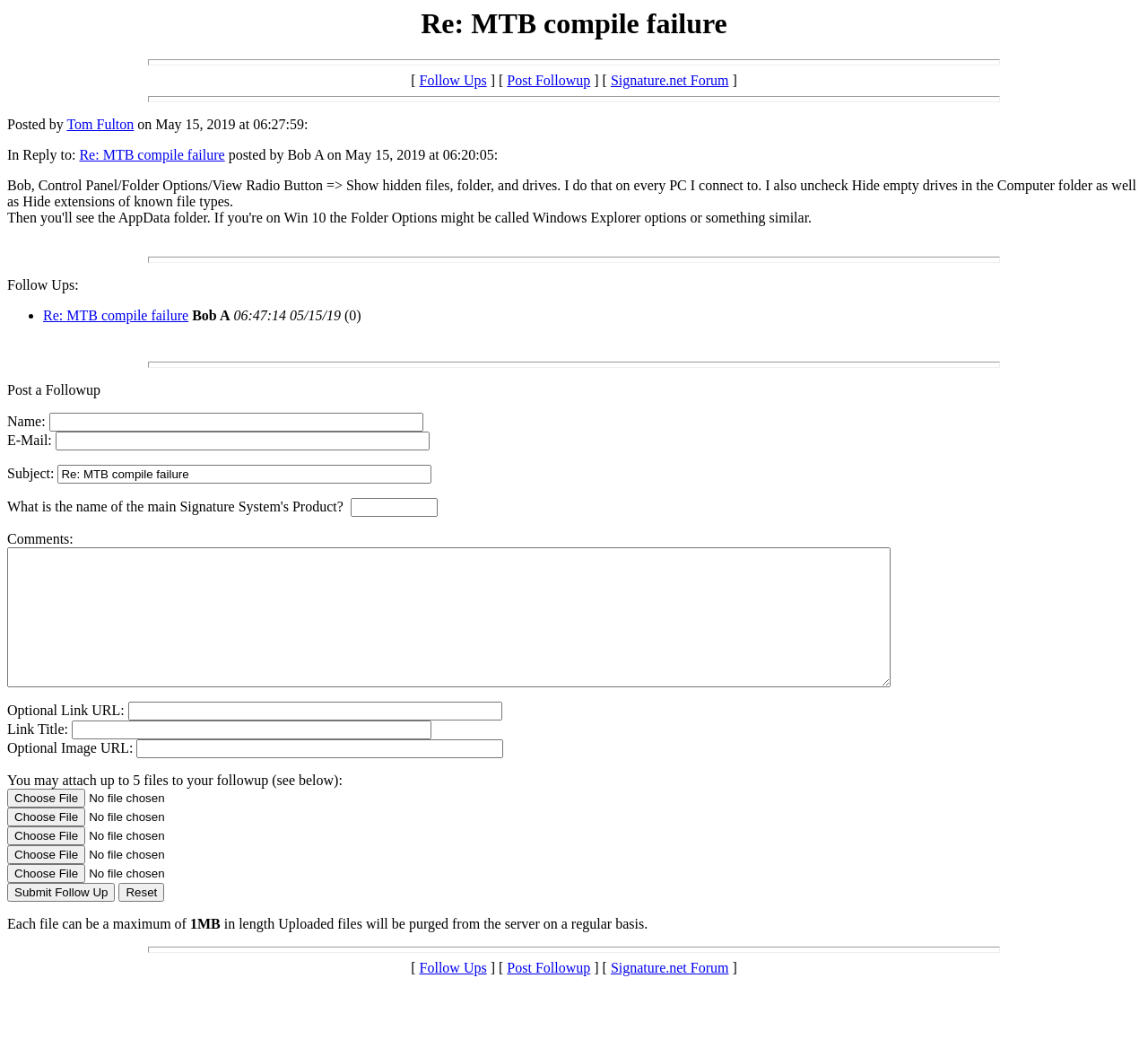Please identify the bounding box coordinates for the region that you need to click to follow this instruction: "Click on the 'Submit Follow Up' button".

[0.006, 0.843, 0.1, 0.861]